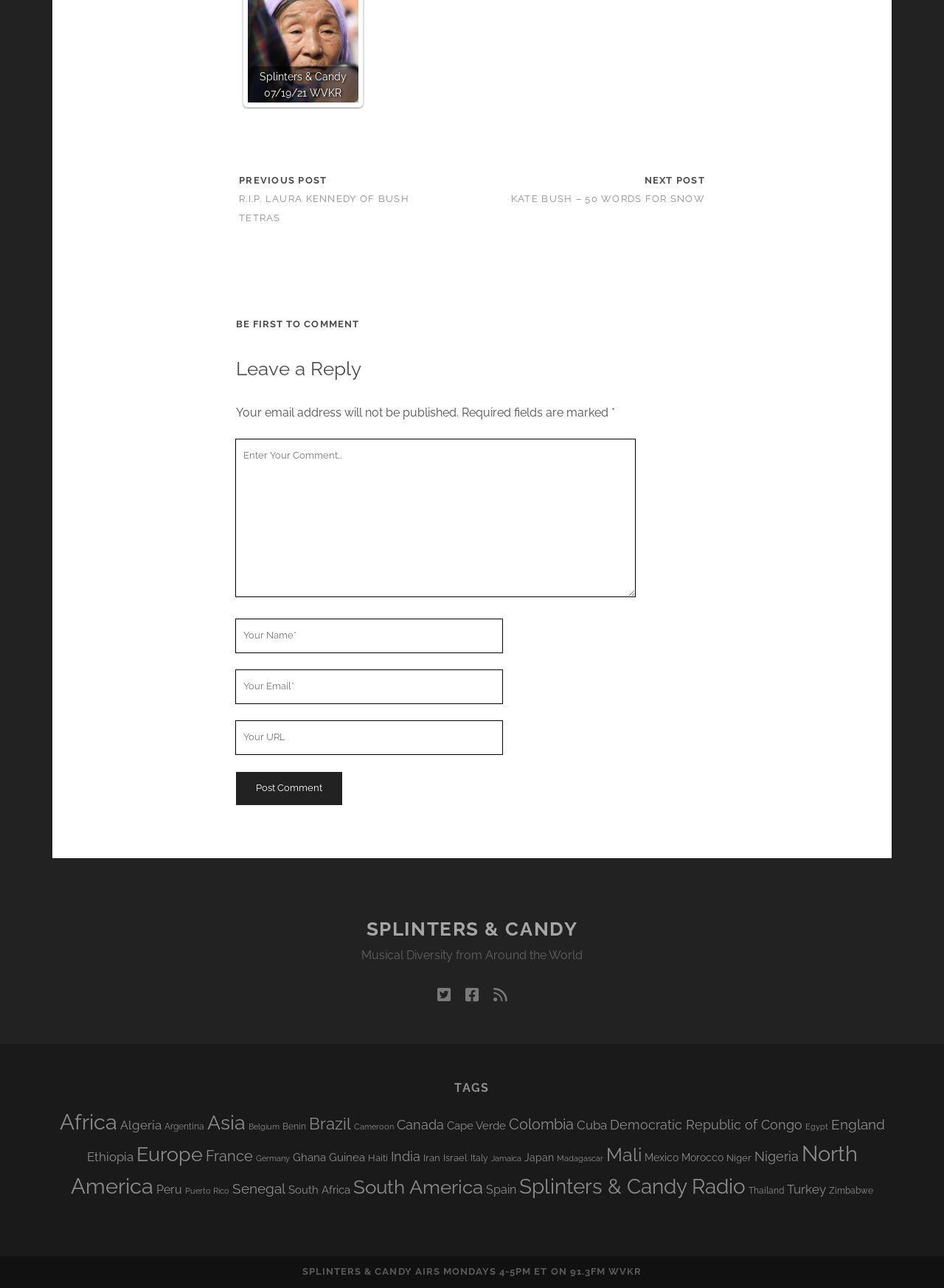Find the bounding box coordinates for the UI element that matches this description: "North America".

[0.075, 0.886, 0.908, 0.931]